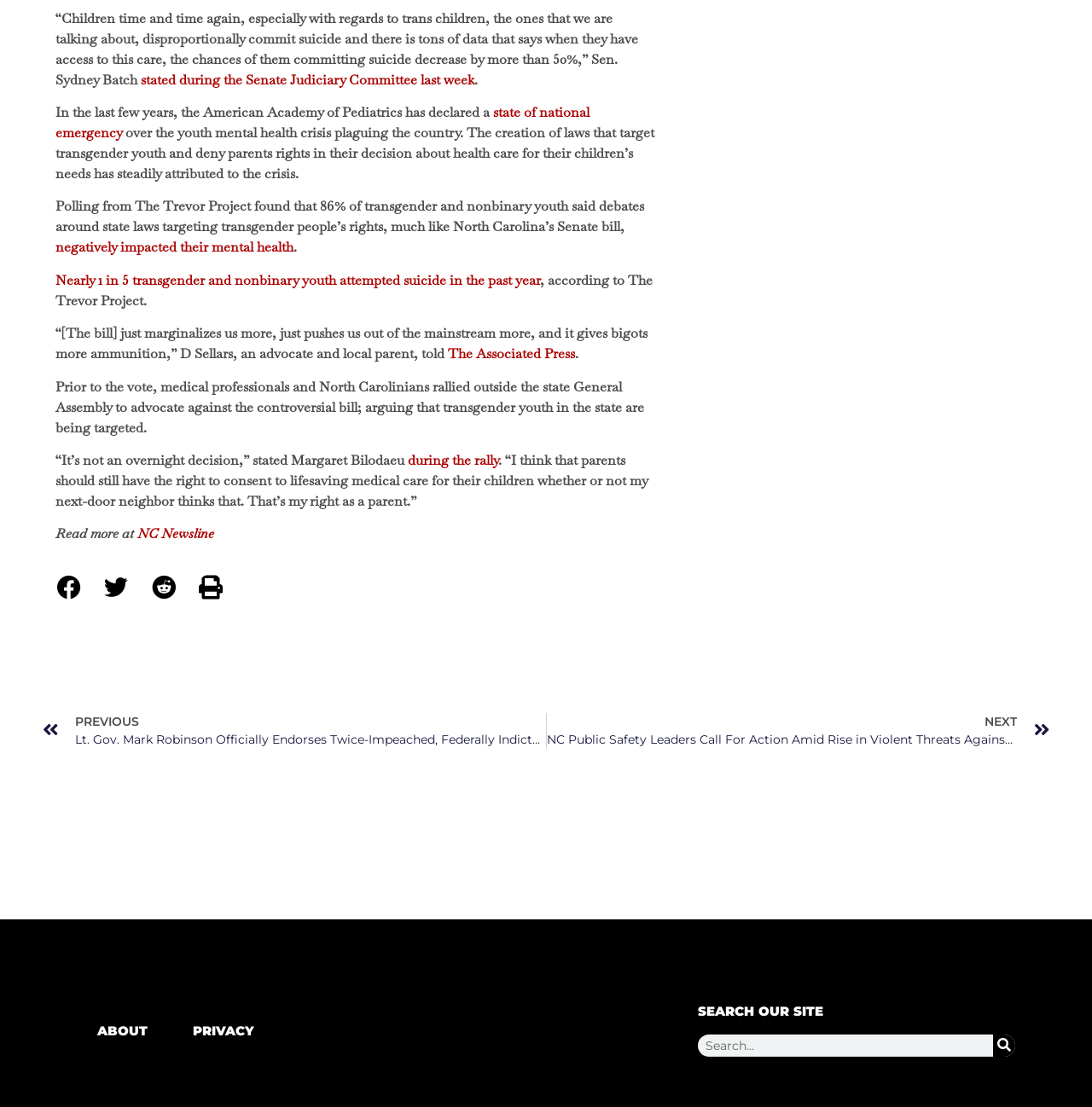What percentage of transgender and nonbinary youth said debates around state laws negatively impacted their mental health?
With the help of the image, please provide a detailed response to the question.

According to the article, polling from The Trevor Project found that 86% of transgender and nonbinary youth said debates around state laws targeting transgender people's rights, much like North Carolina's Senate bill, negatively impacted their mental health.